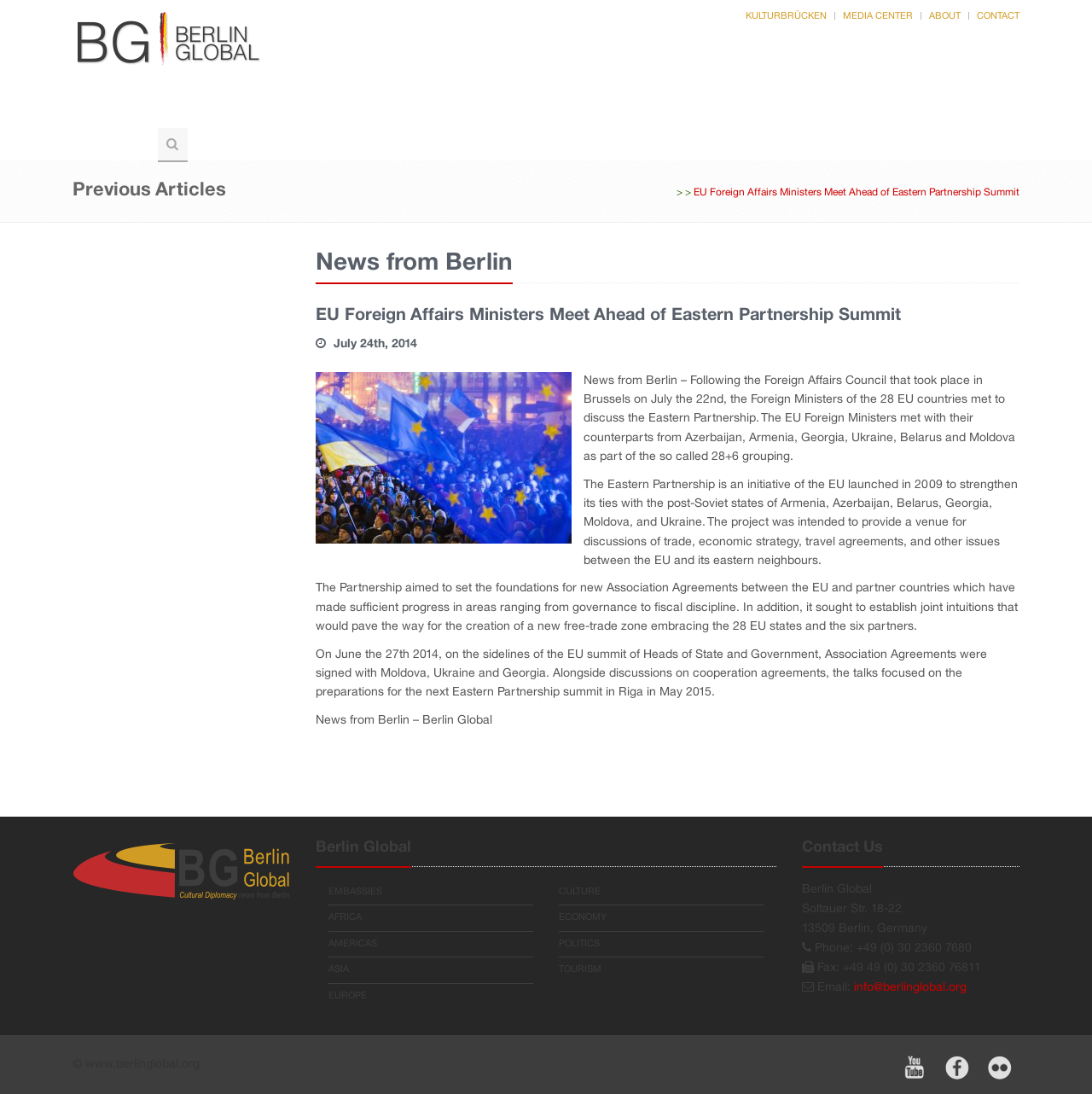Please find the bounding box coordinates of the element's region to be clicked to carry out this instruction: "Click on the 'EMBASSIES' link".

[0.301, 0.804, 0.35, 0.827]